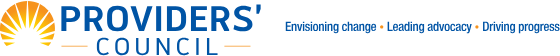Provide a comprehensive description of the image.

The image features the logo of the Providers' Council, an organization dedicated to advocating for and improving human services. The logo includes a stylized sunburst at the top, symbolizing growth and enlightenment. Below the sunburst, the text is prominently displayed, with "PROVIDERS'" in bold blue letters, reflecting the organization's commitment to its mission. The word "COUNCIL" is styled in a softer font, creating a visual contrast while maintaining a professional appearance. Accompanying the name are the phrases "Envisioning change," "Leading advocacy," and "Driving progress," which encapsulate the organization's goals and aspirations within the sector. This branding underscores the Providers' Council's role as a leader in the field of human services.